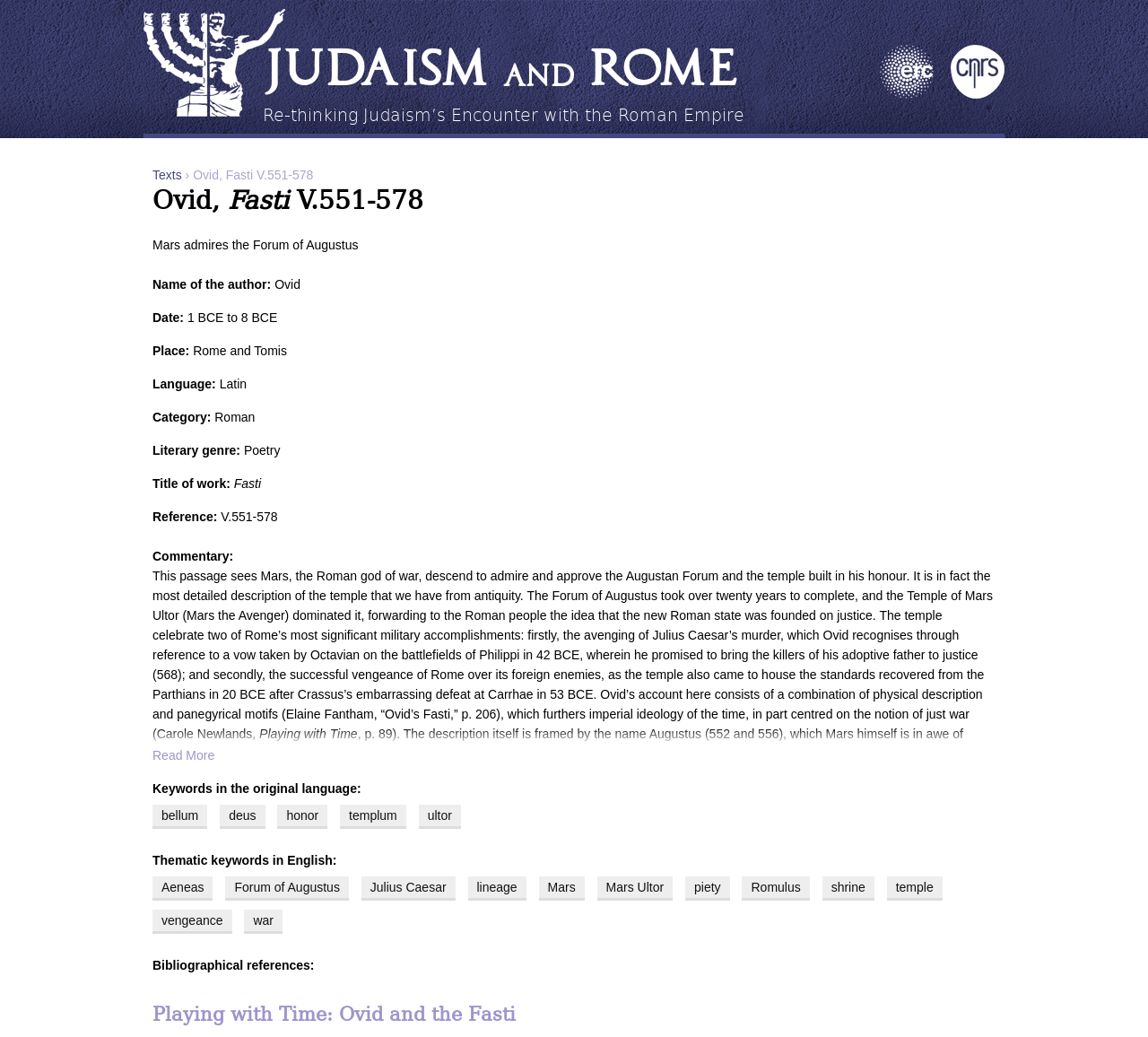What is the name of the Roman god of war?
Using the image as a reference, answer with just one word or a short phrase.

Mars